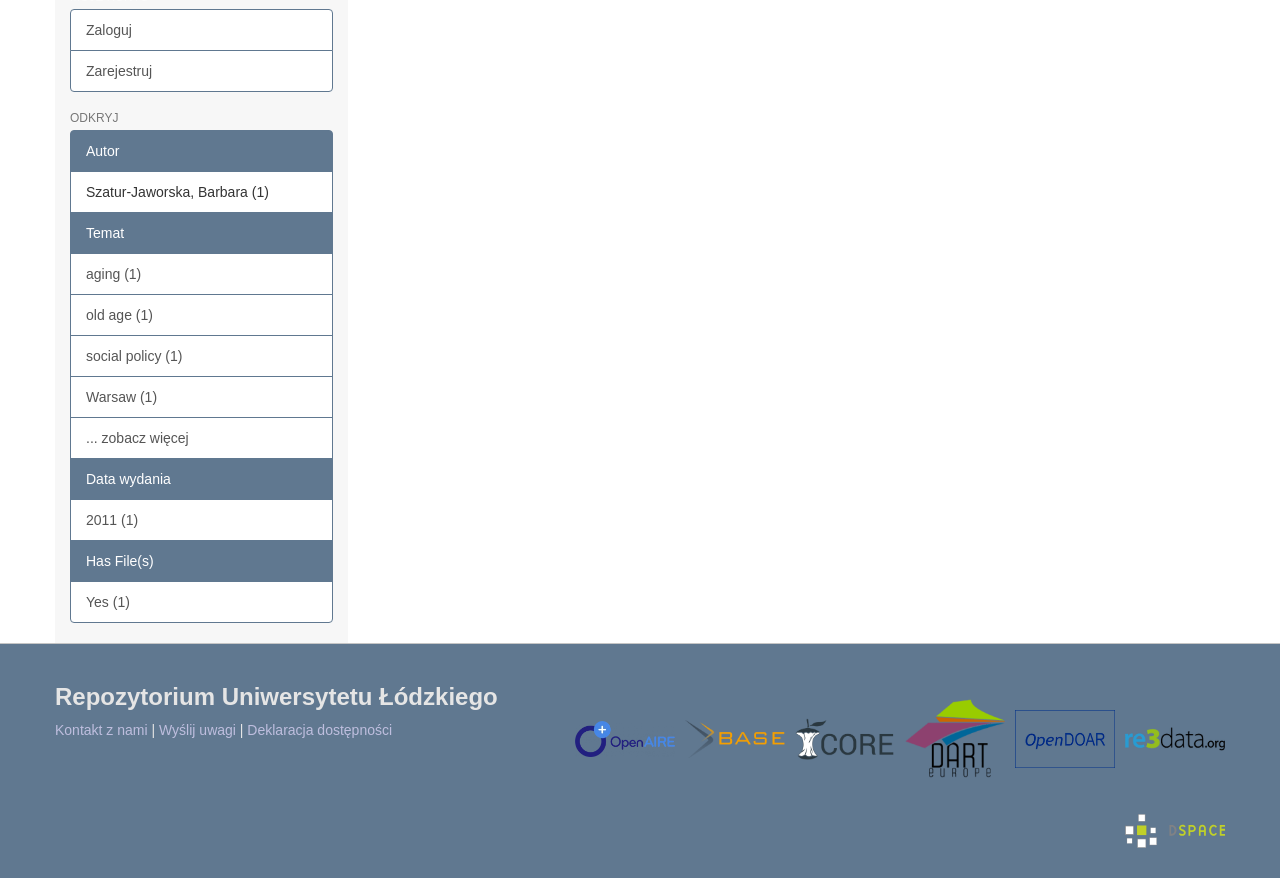Using the provided description 1 Peter 3:7, find the bounding box coordinates for the UI element. Provide the coordinates in (top-left x, top-left y, bottom-right x, bottom-right y) format, ensuring all values are between 0 and 1.

None